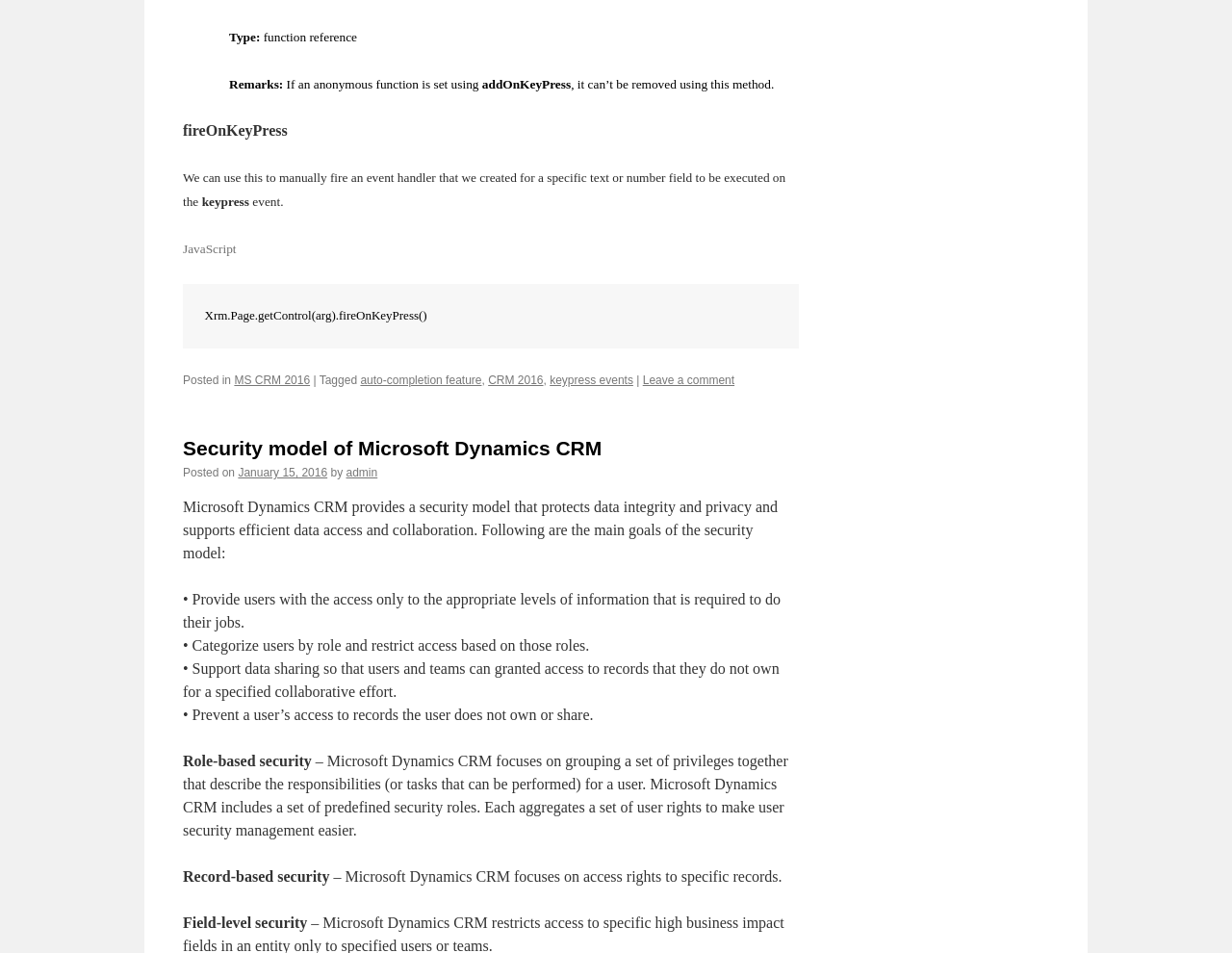Please find the bounding box coordinates of the element that you should click to achieve the following instruction: "Click on 'January 15, 2016'". The coordinates should be presented as four float numbers between 0 and 1: [left, top, right, bottom].

[0.193, 0.489, 0.266, 0.503]